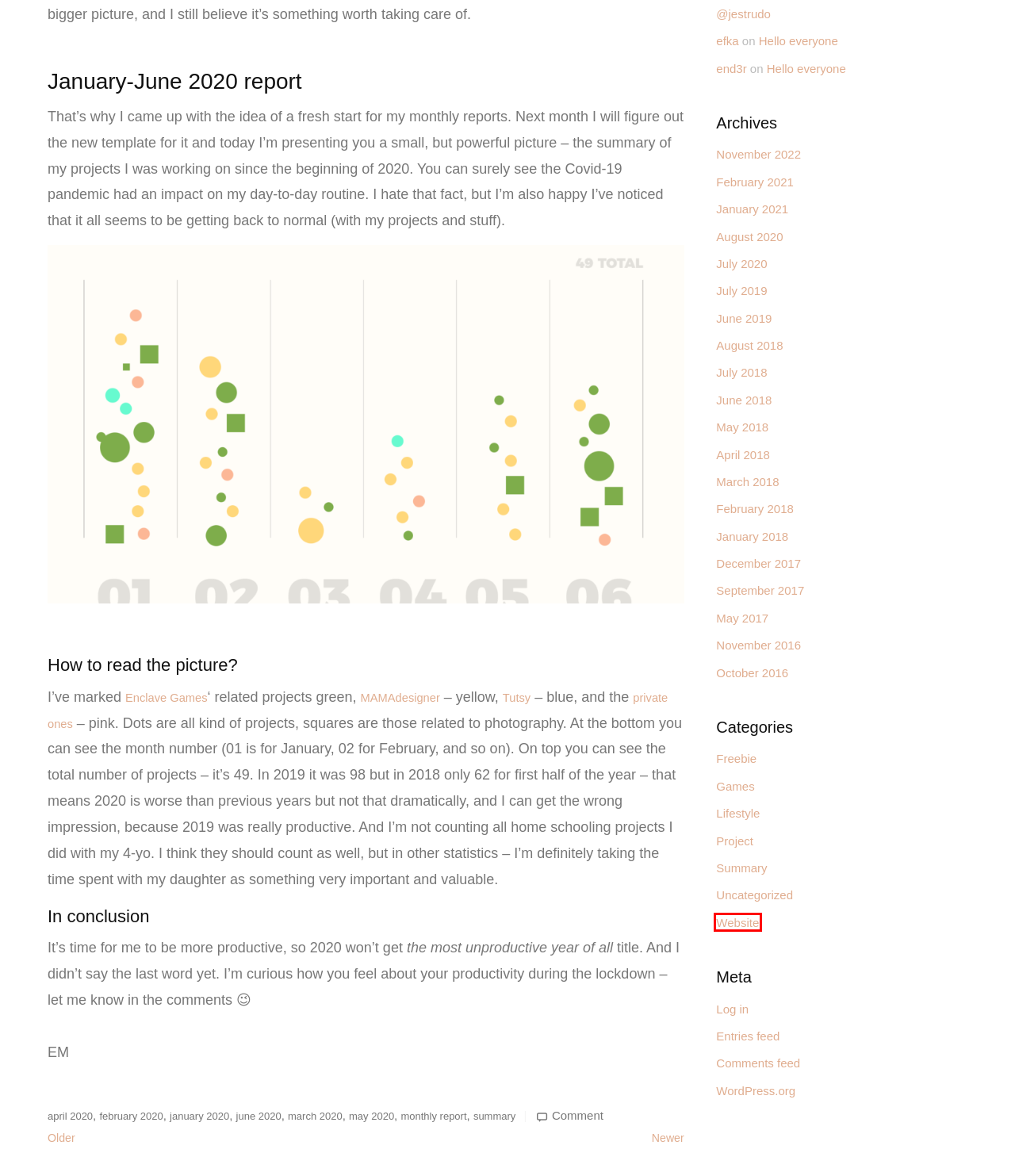You are given a screenshot of a webpage with a red rectangle bounding box. Choose the best webpage description that matches the new webpage after clicking the element in the bounding box. Here are the candidates:
A. May | 2018 | MyPoint
B. Website | MyPoint
C. October | 2016 | MyPoint
D. July | 2019 | MyPoint
E. february 2020 | MyPoint
F. June | 2018 | MyPoint
G. Blog Tool, Publishing Platform, and CMS – WordPress.org
H. End3r's Corner

B